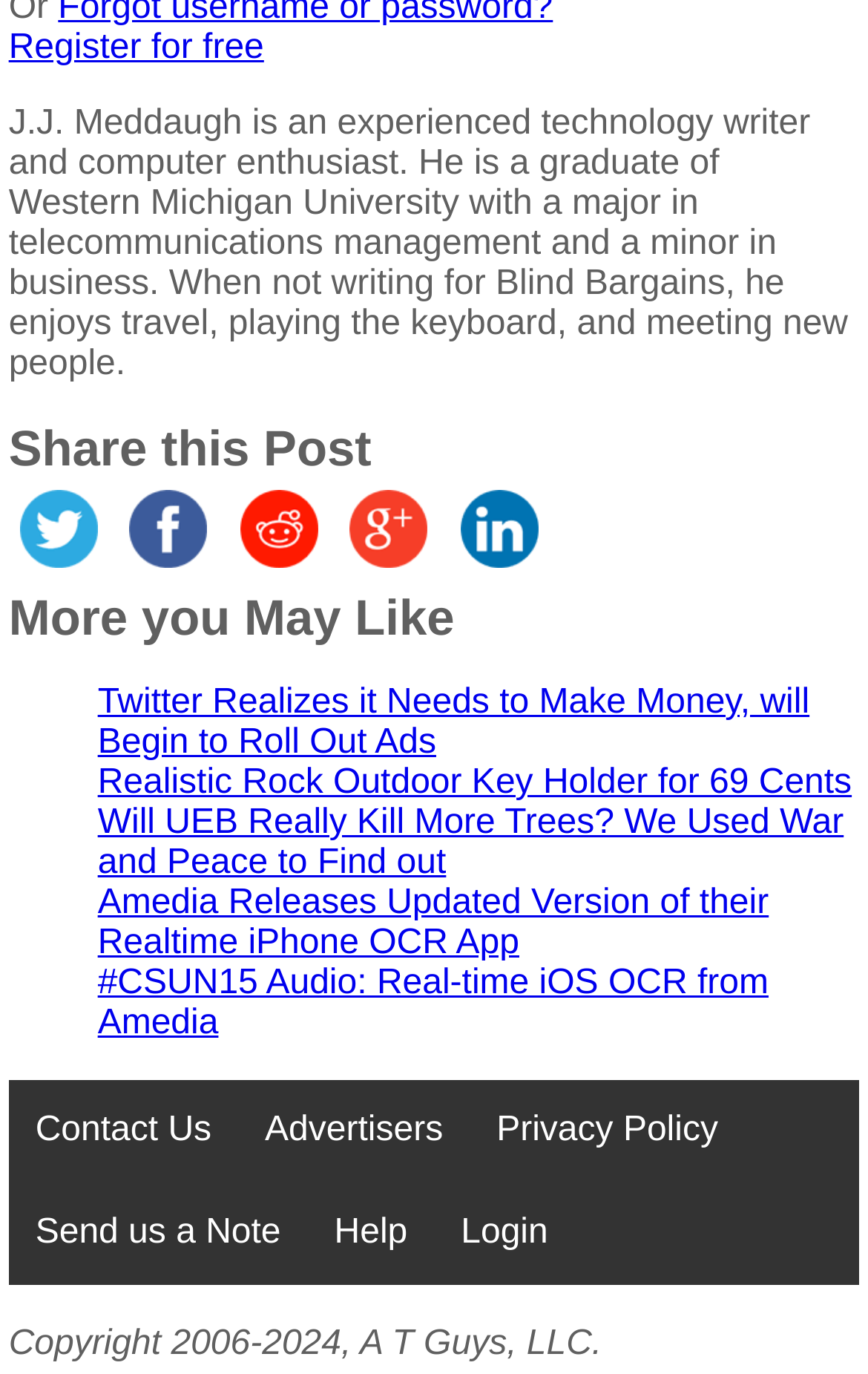Please identify the bounding box coordinates of the region to click in order to complete the task: "Contact Us". The coordinates must be four float numbers between 0 and 1, specified as [left, top, right, bottom].

None